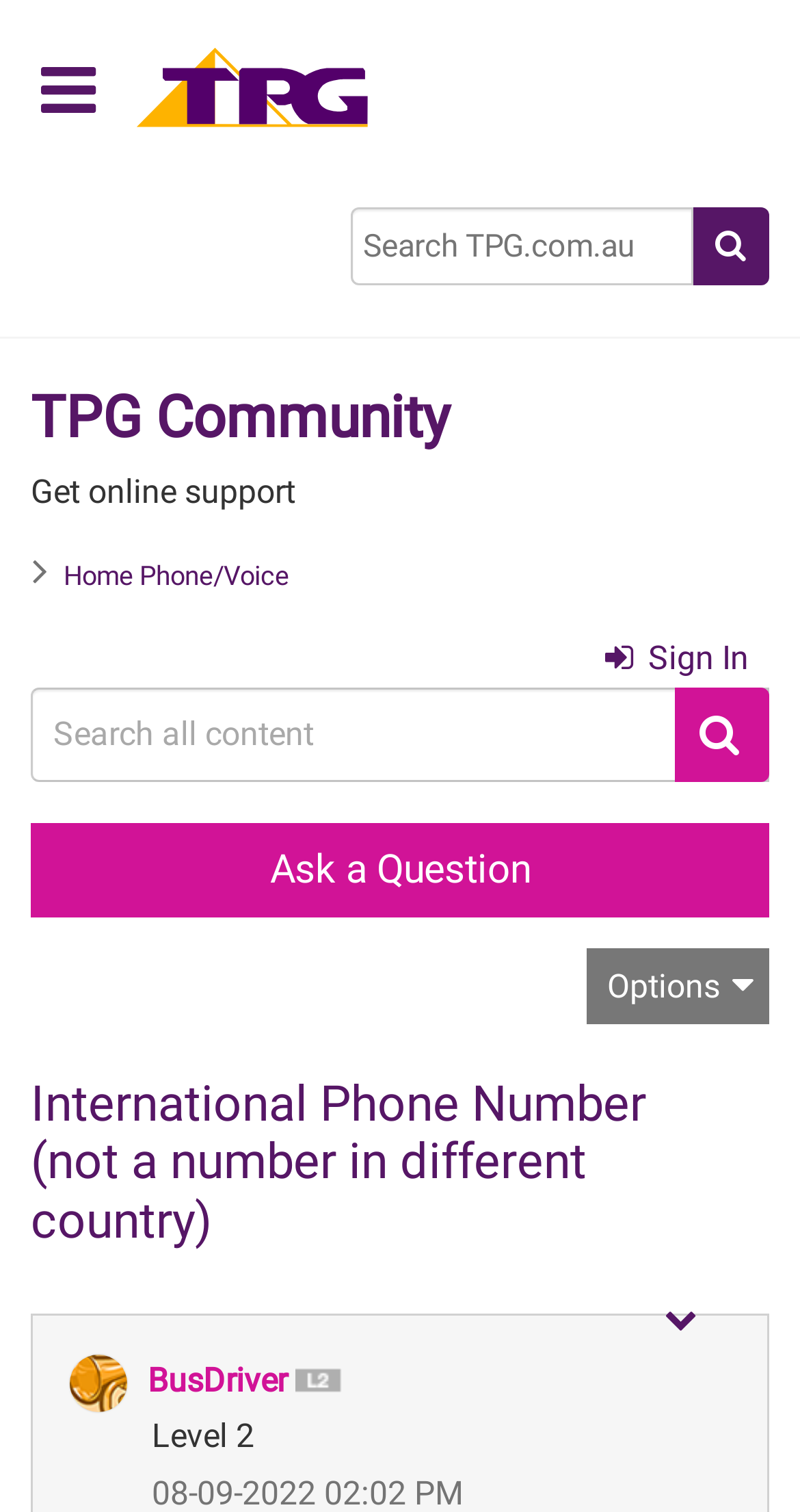Please locate the bounding box coordinates of the element that should be clicked to achieve the given instruction: "View profile of BusDriver".

[0.185, 0.9, 0.359, 0.926]